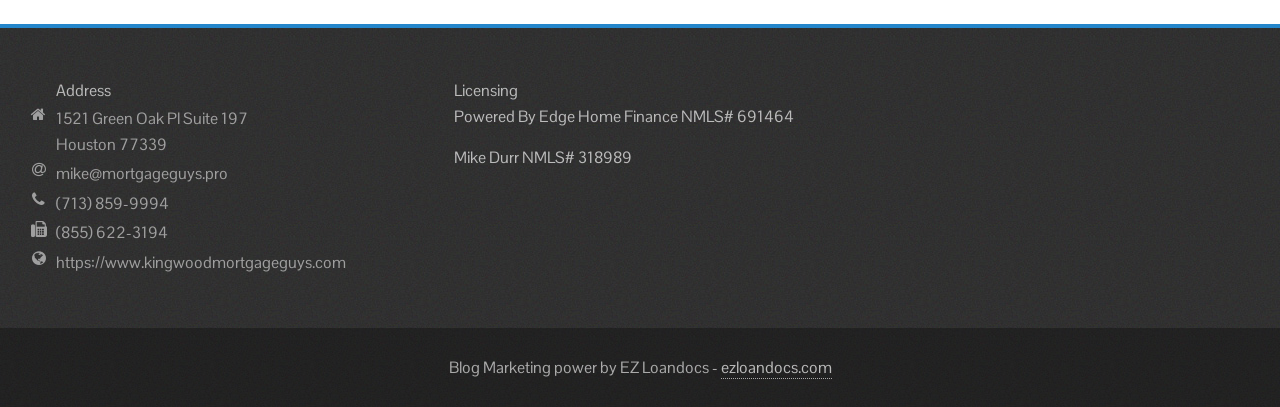Carefully examine the image and provide an in-depth answer to the question: What is the phone number of the mortgage company?

The phone number is found in the complementary section of the webpage, where it is listed as '(713) 859-9994'.